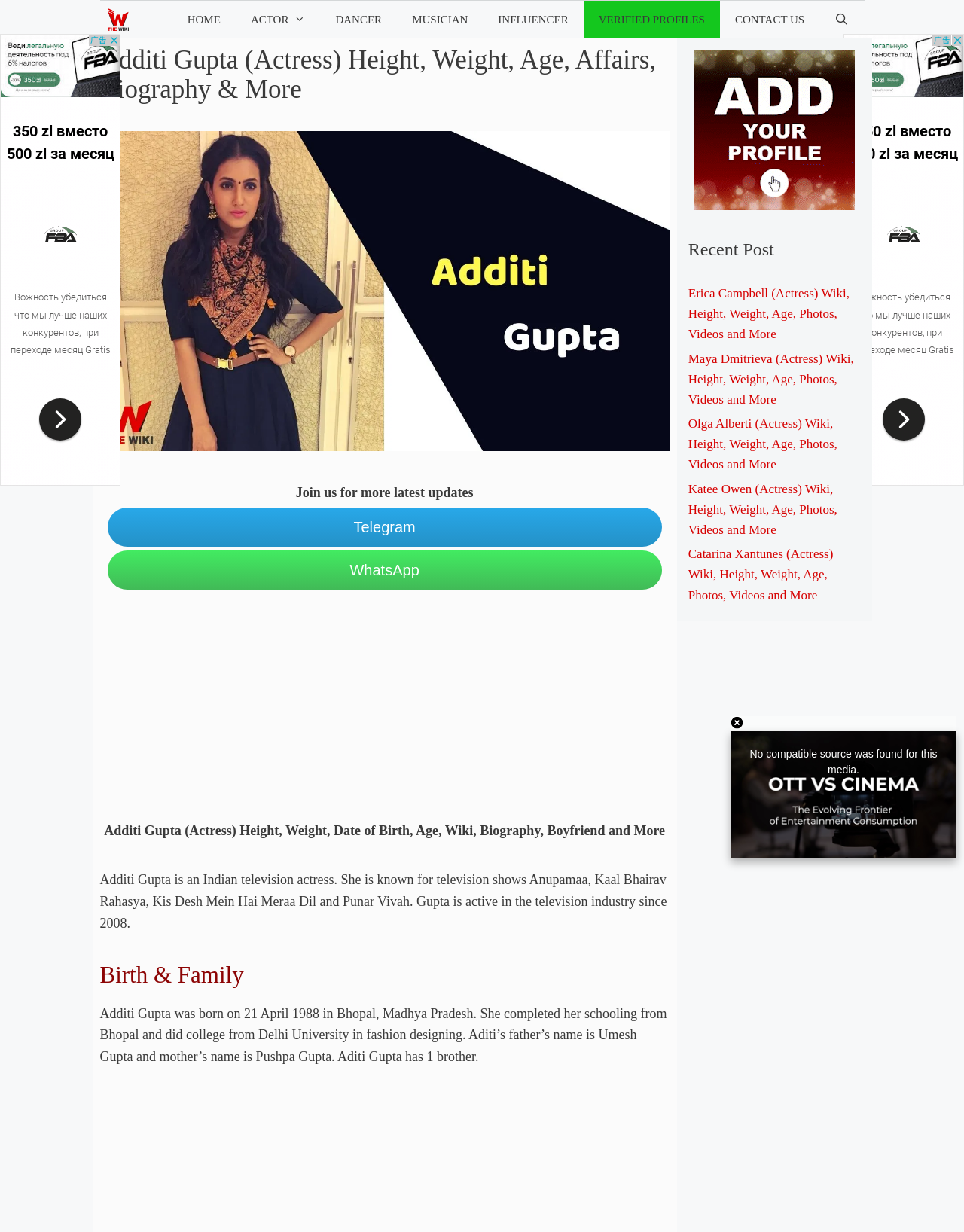For the given element description aria-label="Open Search Bar", determine the bounding box coordinates of the UI element. The coordinates should follow the format (top-left x, top-left y, bottom-right x, bottom-right y) and be within the range of 0 to 1.

[0.85, 0.001, 0.896, 0.031]